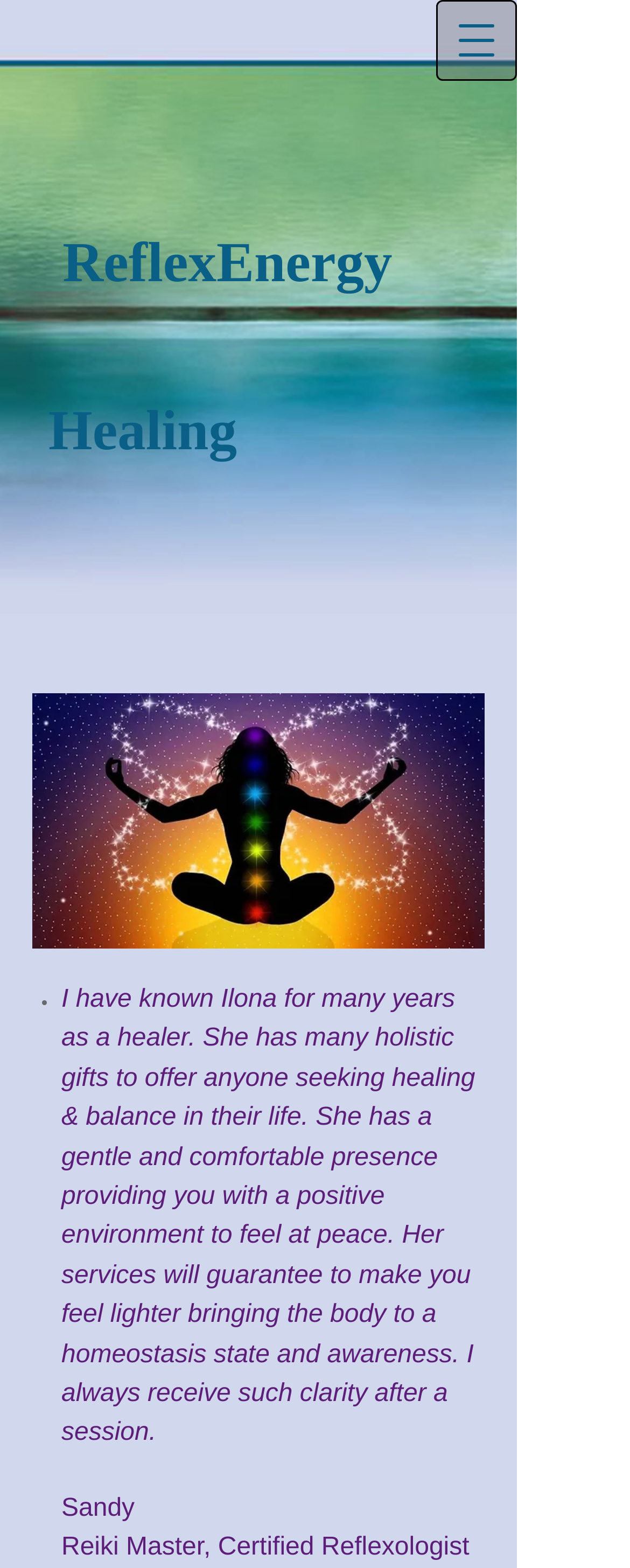What is the state that the healer's services guarantee to bring the body to?
Based on the screenshot, provide your answer in one word or phrase.

homeostasis